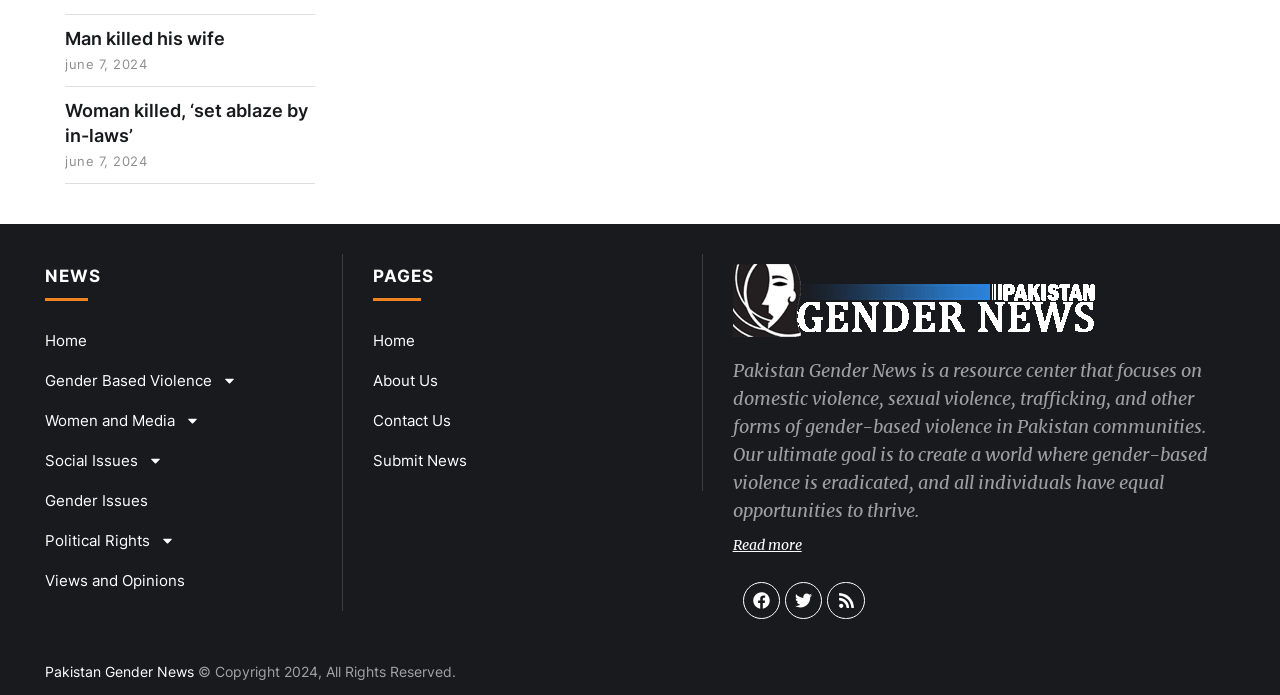Find the bounding box coordinates of the clickable area that will achieve the following instruction: "Visit the Facebook page".

[0.58, 0.837, 0.609, 0.891]